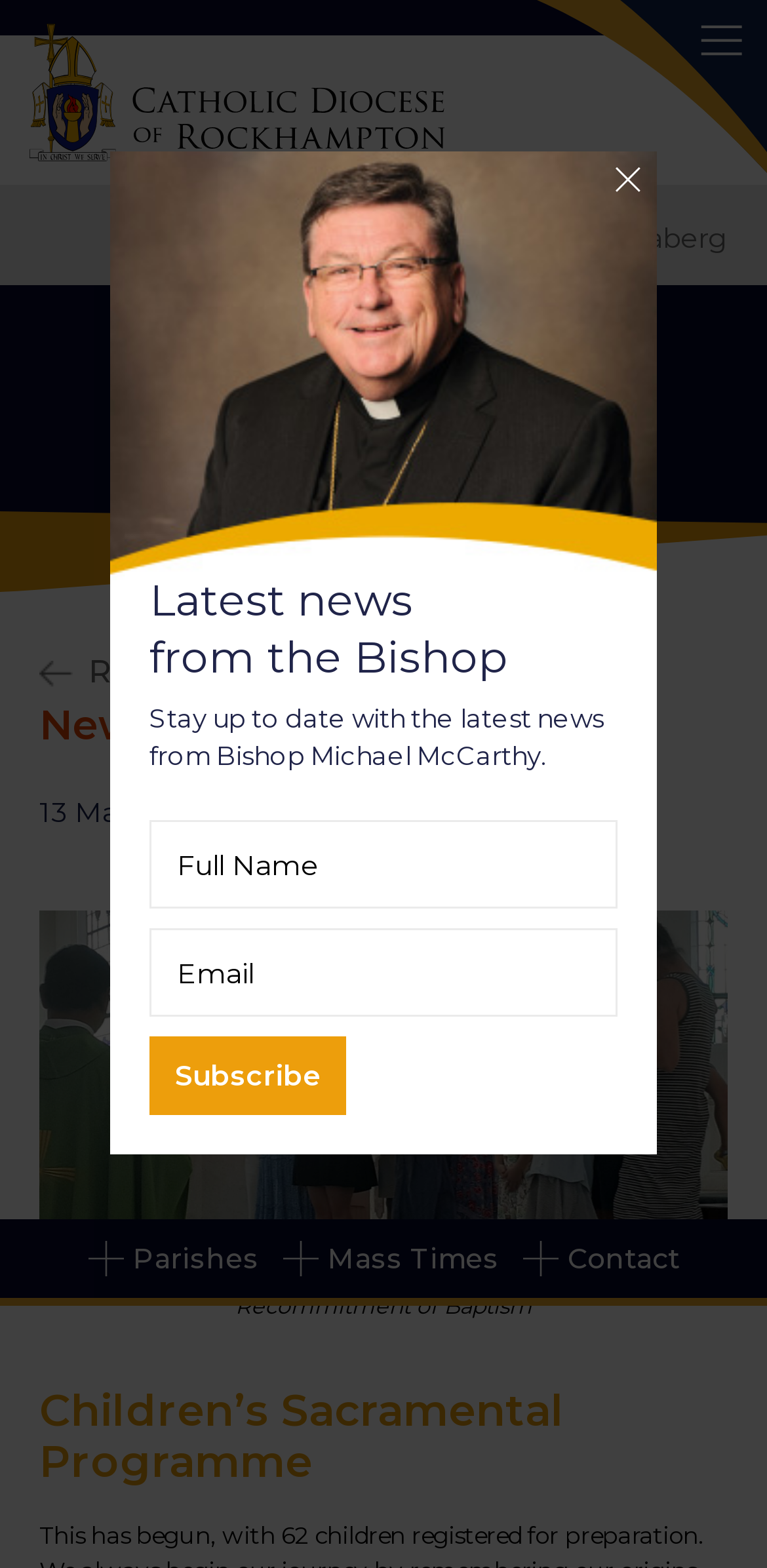Describe every aspect of the webpage comprehensively.

The webpage is from the Catholic Diocese of Rockhampton, specifically featuring news from Bundaberg. At the top right corner, there is a link to open a dropdown menu. Below it, there are several links to navigate to different sections, including "Parishes", "Mass Times", and "Contact". 

On the top left, there is a link to the Catholic Diocese of Rockhampton, accompanied by an image with the same name. Next to it, there are links to "Home" and "Stories", separated by a slash. The title "News from Bundaberg" is displayed prominently.

The main content of the page is divided into several sections. The first section is headed by "Diocesan Newsletter" and has a link to return to the edition index. Below it, there is a heading "News from Bundaberg" with a date "13 March, 2023" underneath. 

A large figure takes up most of the space, with a caption "Recommitment of Baptism" at the bottom. Above the figure, there is a heading "Children’s Sacramental Programme". 

On the right side of the page, there is a section headed by "Latest news from the Bishop". It contains a few lines of text, including "Stay up to date with the latest news from Bishop Michael McCarthy." Below it, there are two text boxes and a "Subscribe" button.